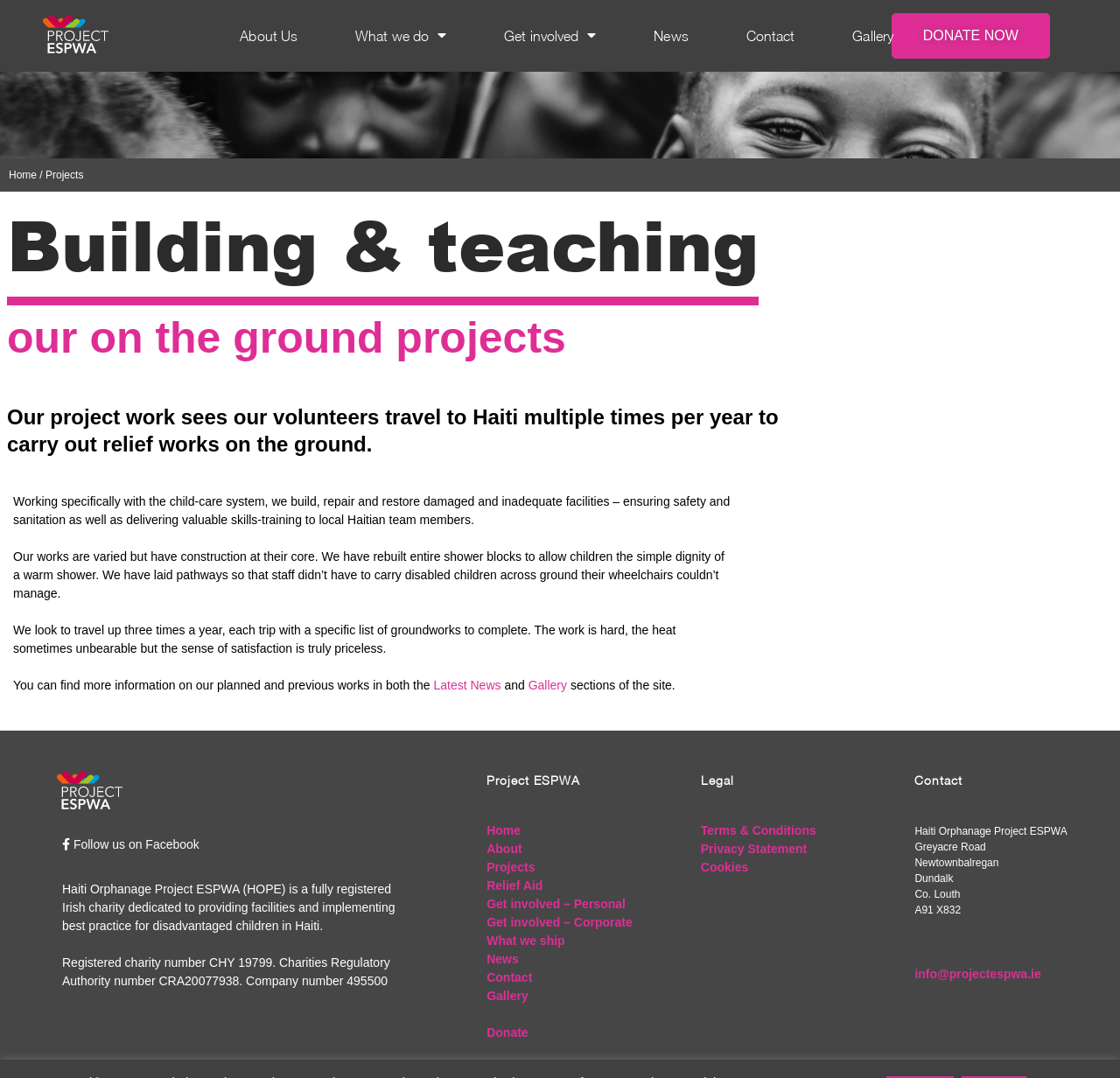How many times a year do volunteers travel to Haiti?
Based on the image, give a concise answer in the form of a single word or short phrase.

Multiple times